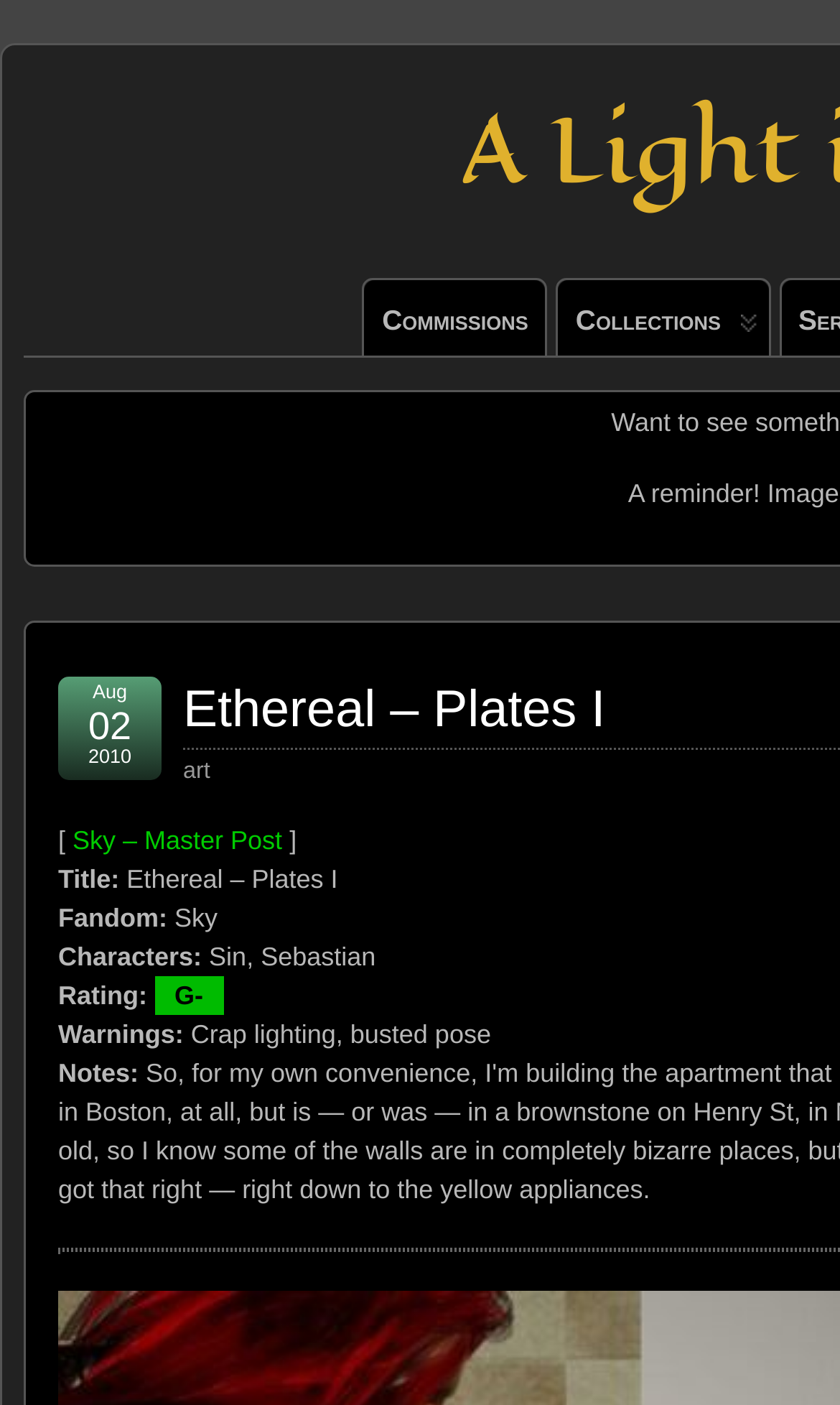What is the date of the post?
Using the image, provide a concise answer in one word or a short phrase.

Aug 02, 2010